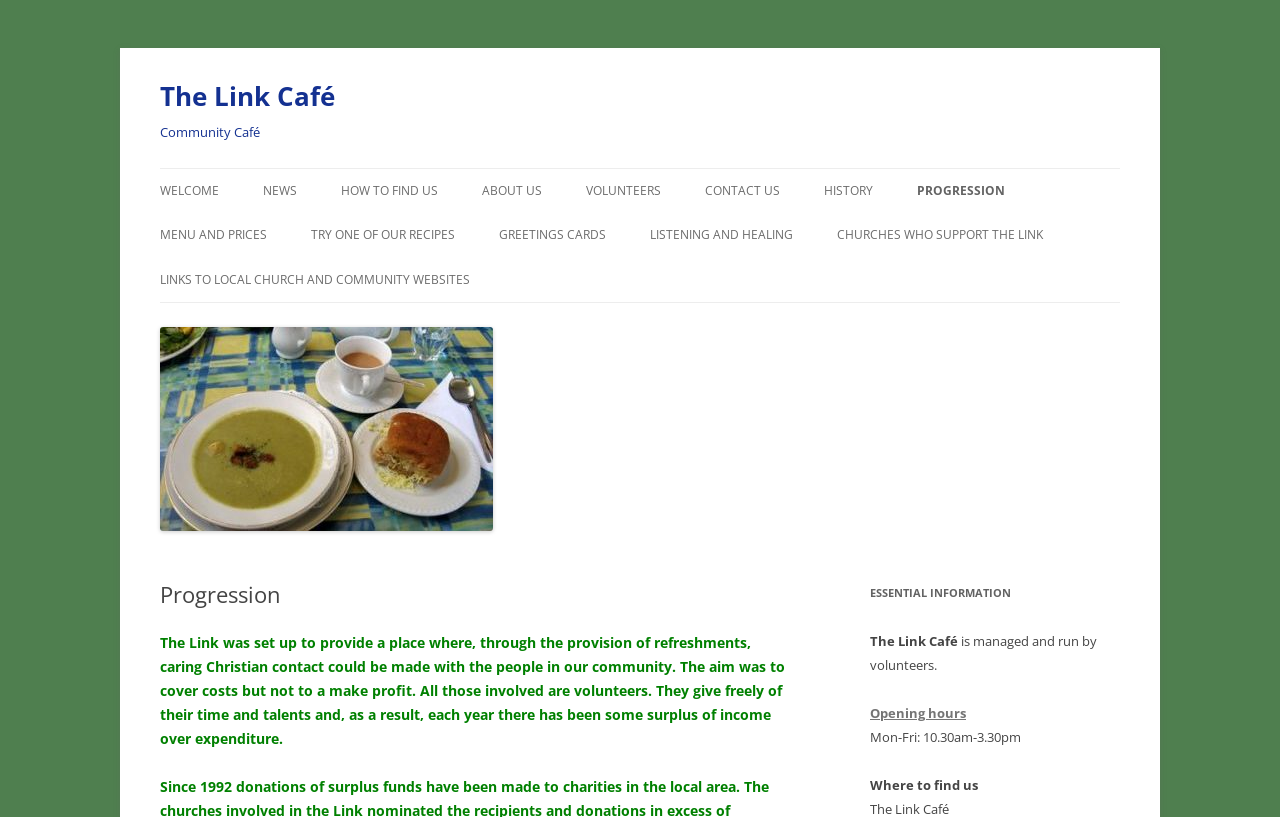Please find the bounding box coordinates of the element that must be clicked to perform the given instruction: "Visit the 'NEWS' page". The coordinates should be four float numbers from 0 to 1, i.e., [left, top, right, bottom].

[0.205, 0.207, 0.232, 0.261]